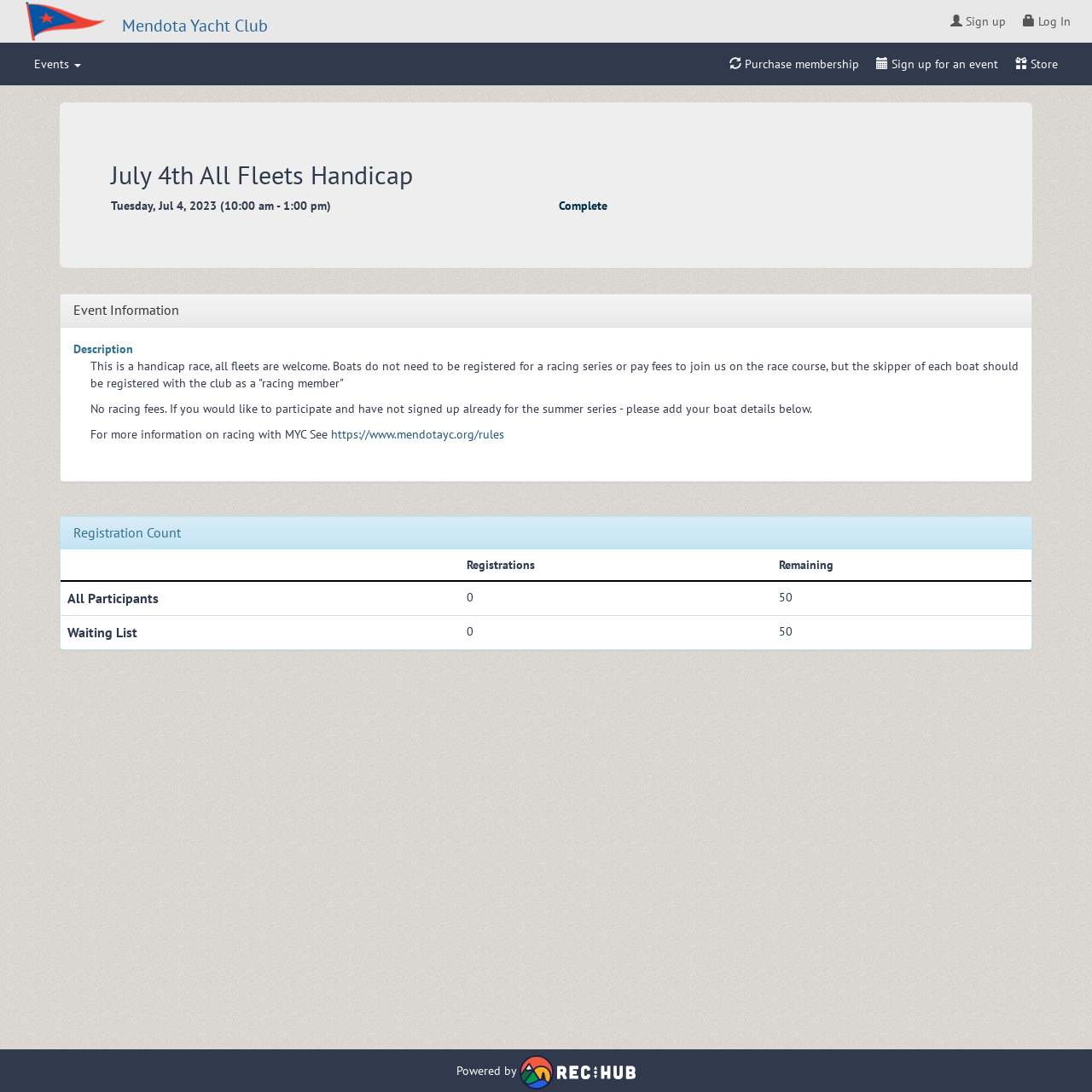Based on what you see in the screenshot, provide a thorough answer to this question: What is the link to the rules of racing with MYC?

The link to the rules can be found in the DescriptionListDetail element that says 'For more information on racing with MYC See...' and has a link to the rules.